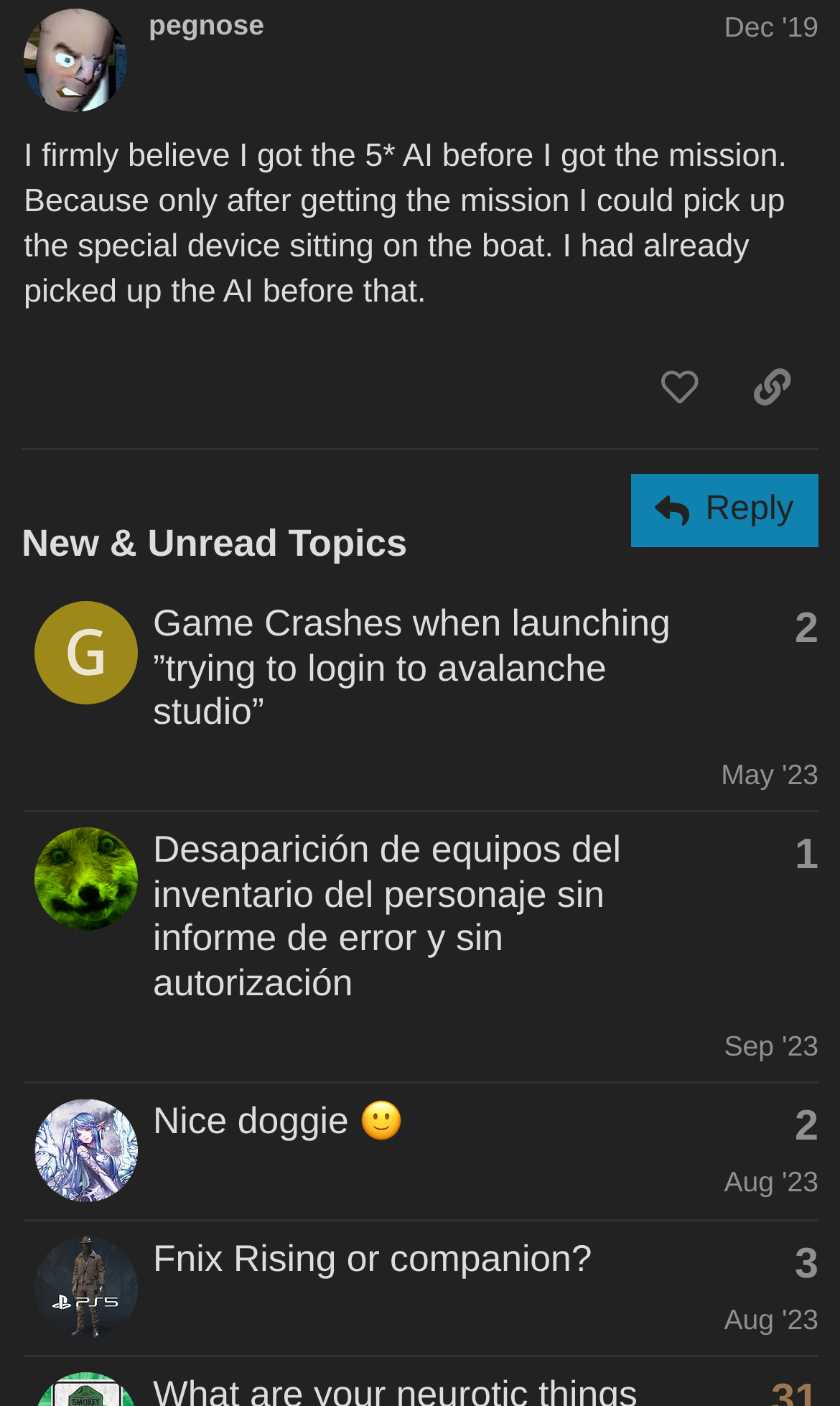How many topics are listed on this page?
Using the image as a reference, answer the question in detail.

I counted the number of gridcell elements with a heading and a link to a user, which represent individual topics. There are 4 such elements.